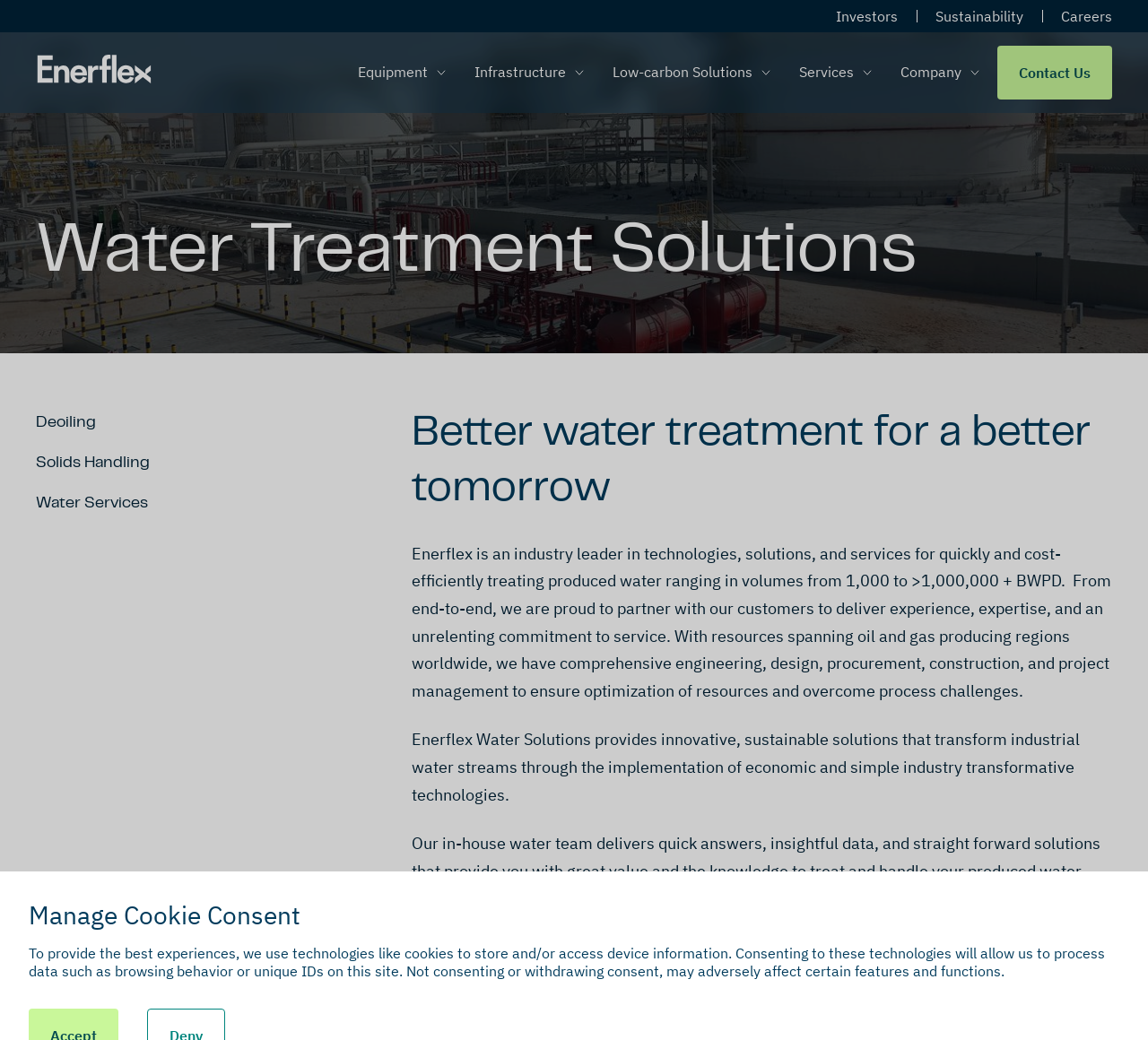Please specify the bounding box coordinates of the region to click in order to perform the following instruction: "Click the Enferflex logo".

[0.031, 0.053, 0.133, 0.087]